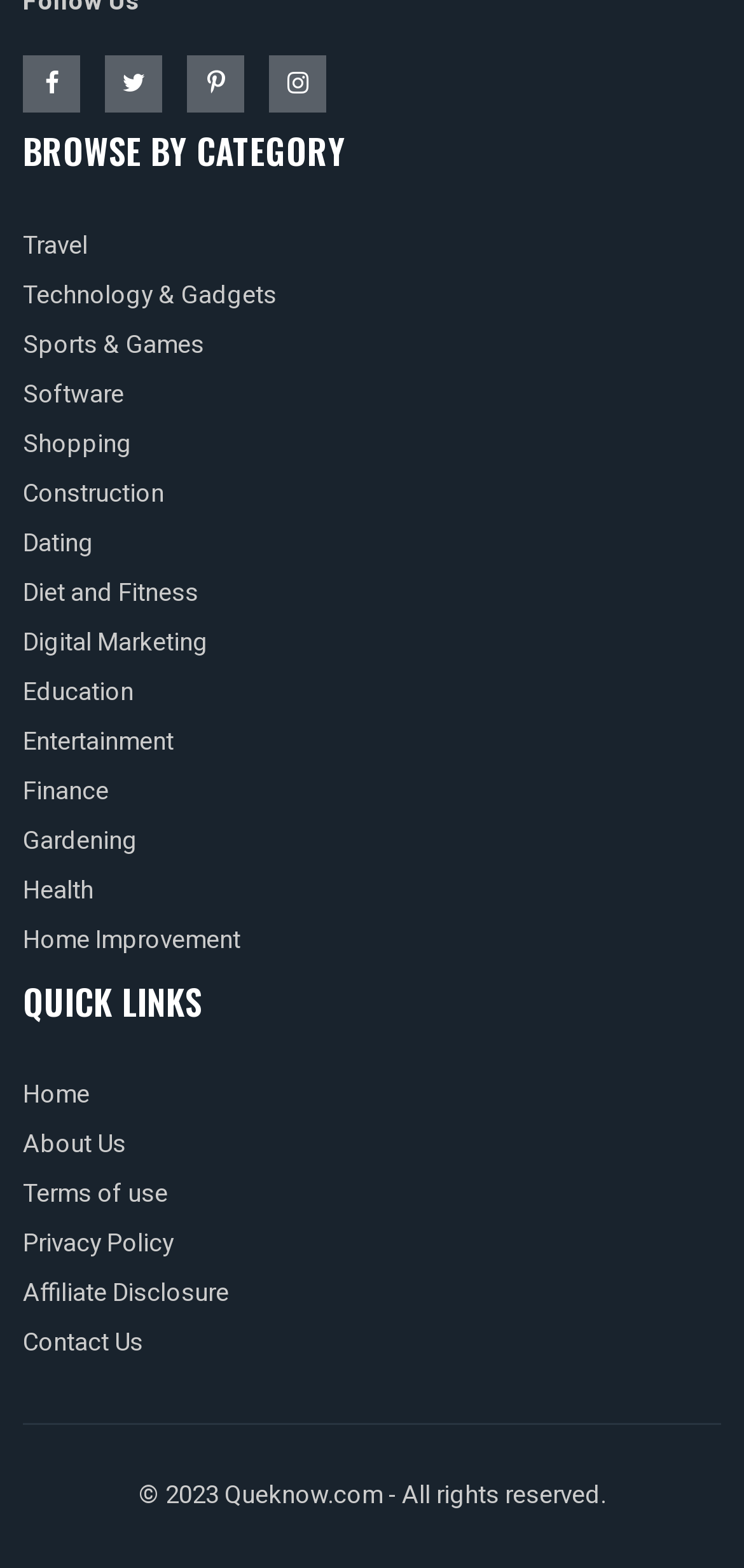Identify the bounding box coordinates for the element that needs to be clicked to fulfill this instruction: "Enter your email address". Provide the coordinates in the format of four float numbers between 0 and 1: [left, top, right, bottom].

None